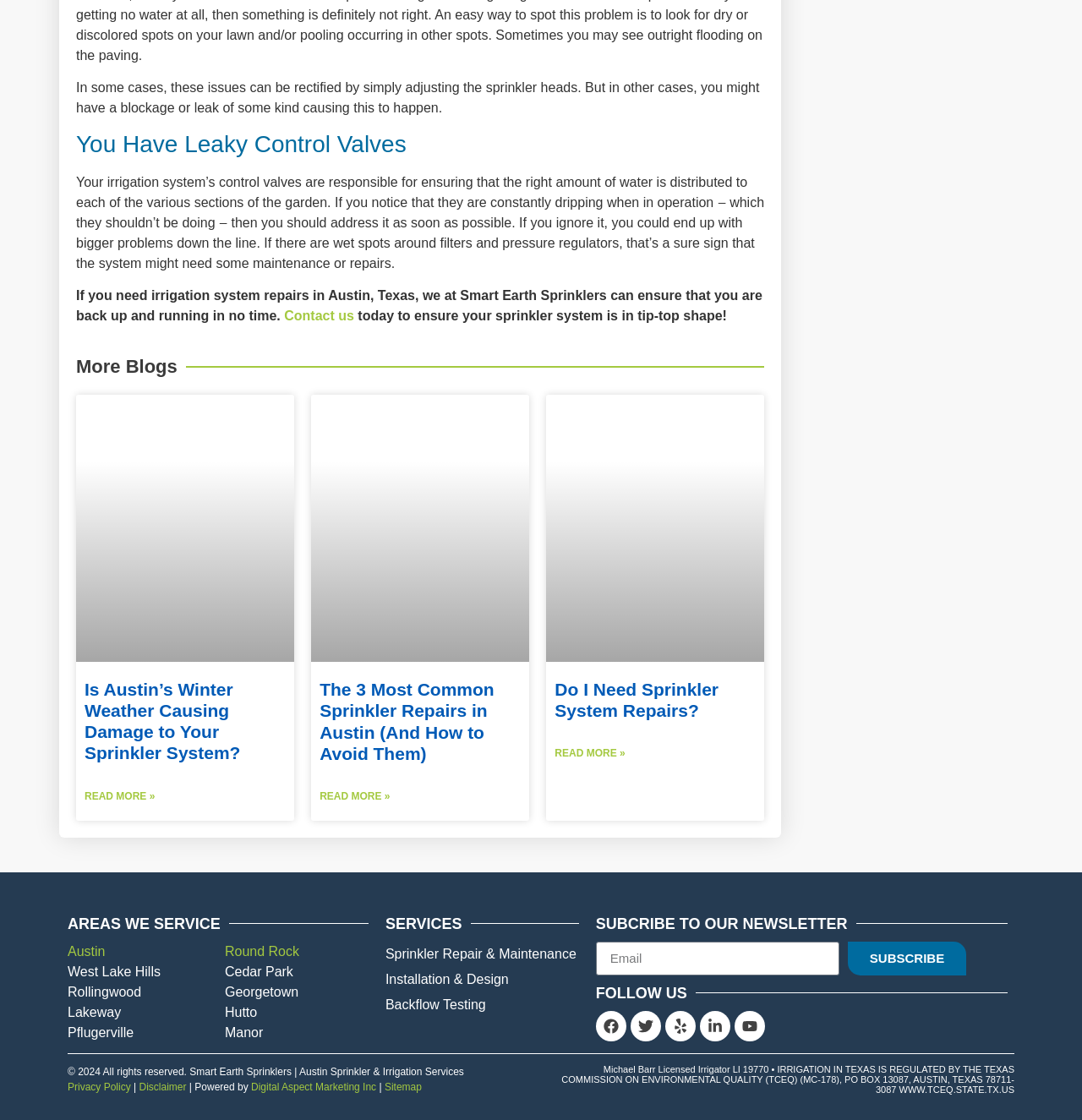Using the given element description, provide the bounding box coordinates (top-left x, top-left y, bottom-right x, bottom-right y) for the corresponding UI element in the screenshot: aria-label="Facebook"

[0.551, 0.903, 0.579, 0.93]